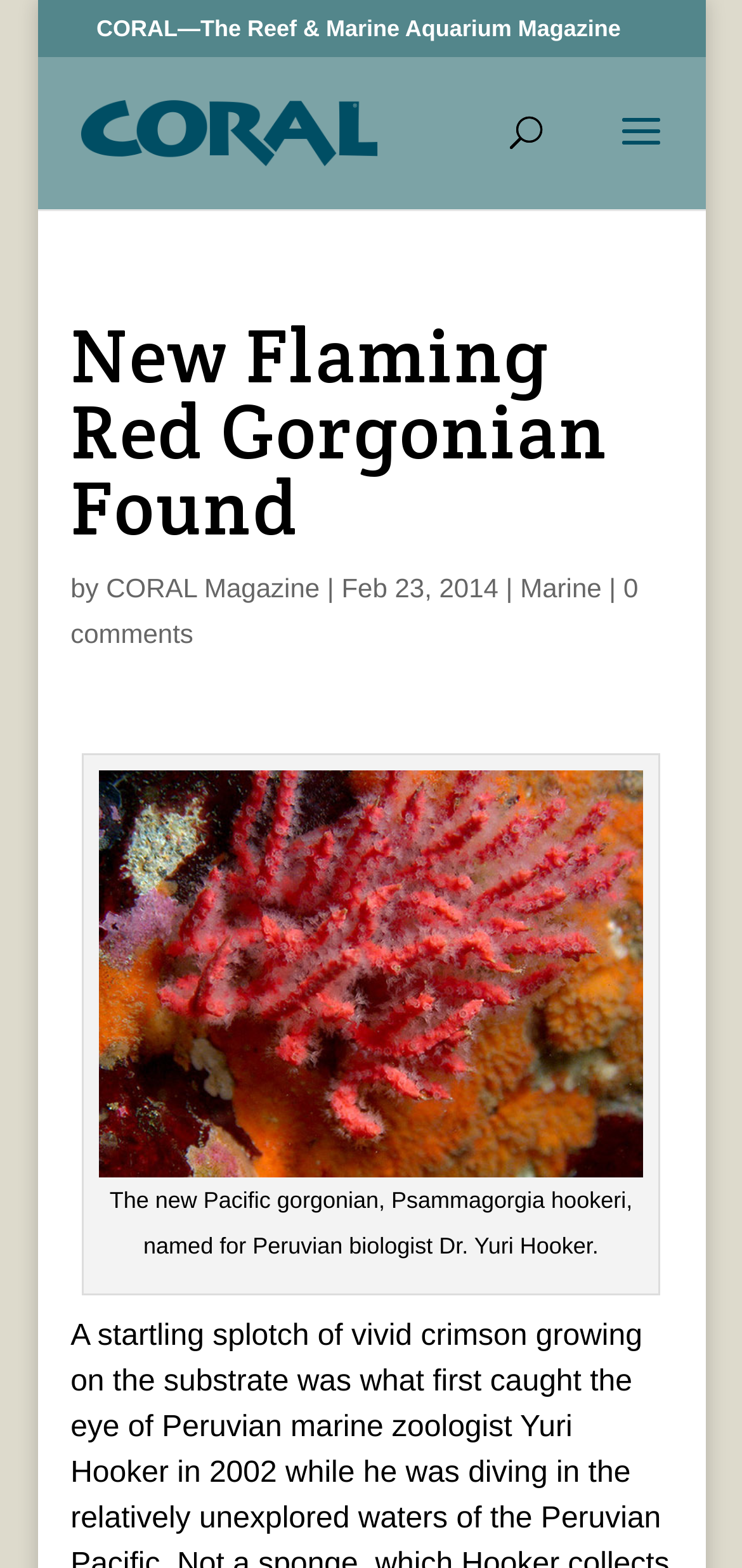Generate a comprehensive description of the webpage content.

The webpage is about a newly discovered species of gorgonian, specifically the Psammagorgia hookeri, named after Peruvian biologist Dr. Yuri Hooker. At the top of the page, there is a header section with the title "CORAL—The Reef & Marine Aquarium Magazine" and a link to "CORAL Magazine" accompanied by an image of the magazine's logo. Below this, there is a search bar with a label "Search for:".

The main content of the page is divided into sections. The first section has a heading "New Flaming Red Gorgonian Found" and is followed by the author information, which includes a link to "CORAL Magazine" and the date "Feb 23, 2014". There is also a link to the category "Marine" and a link to "0 comments".

The main article section starts with a link to the full article, which includes a description of the new species. Below this, there is an image of the Psammagorgia hookeri, accompanied by a caption that describes the image. The caption is attached to the image and provides more information about the species.